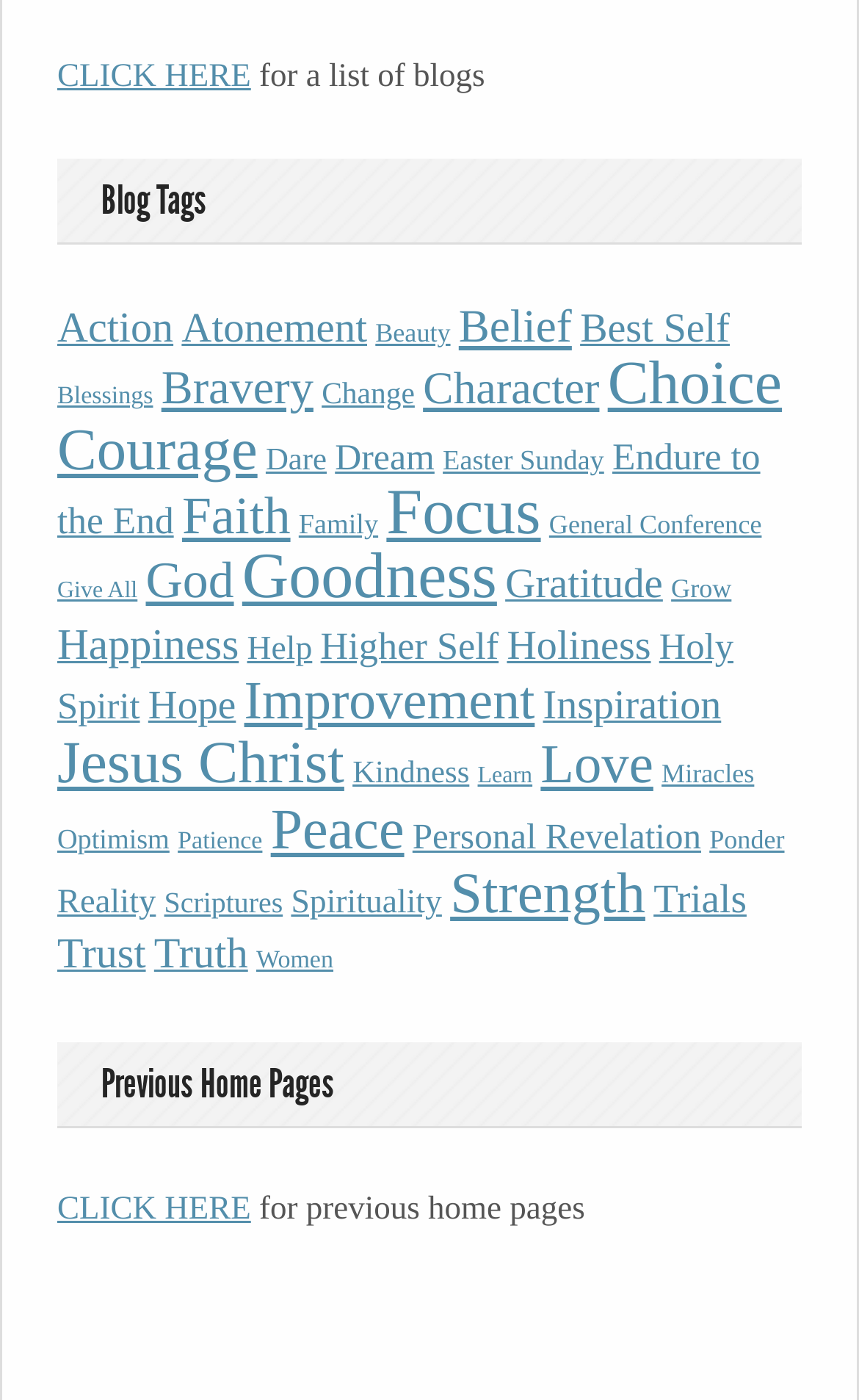Find the bounding box coordinates of the clickable area that will achieve the following instruction: "click on 'CLICK HERE' for previous home pages".

[0.067, 0.852, 0.292, 0.877]